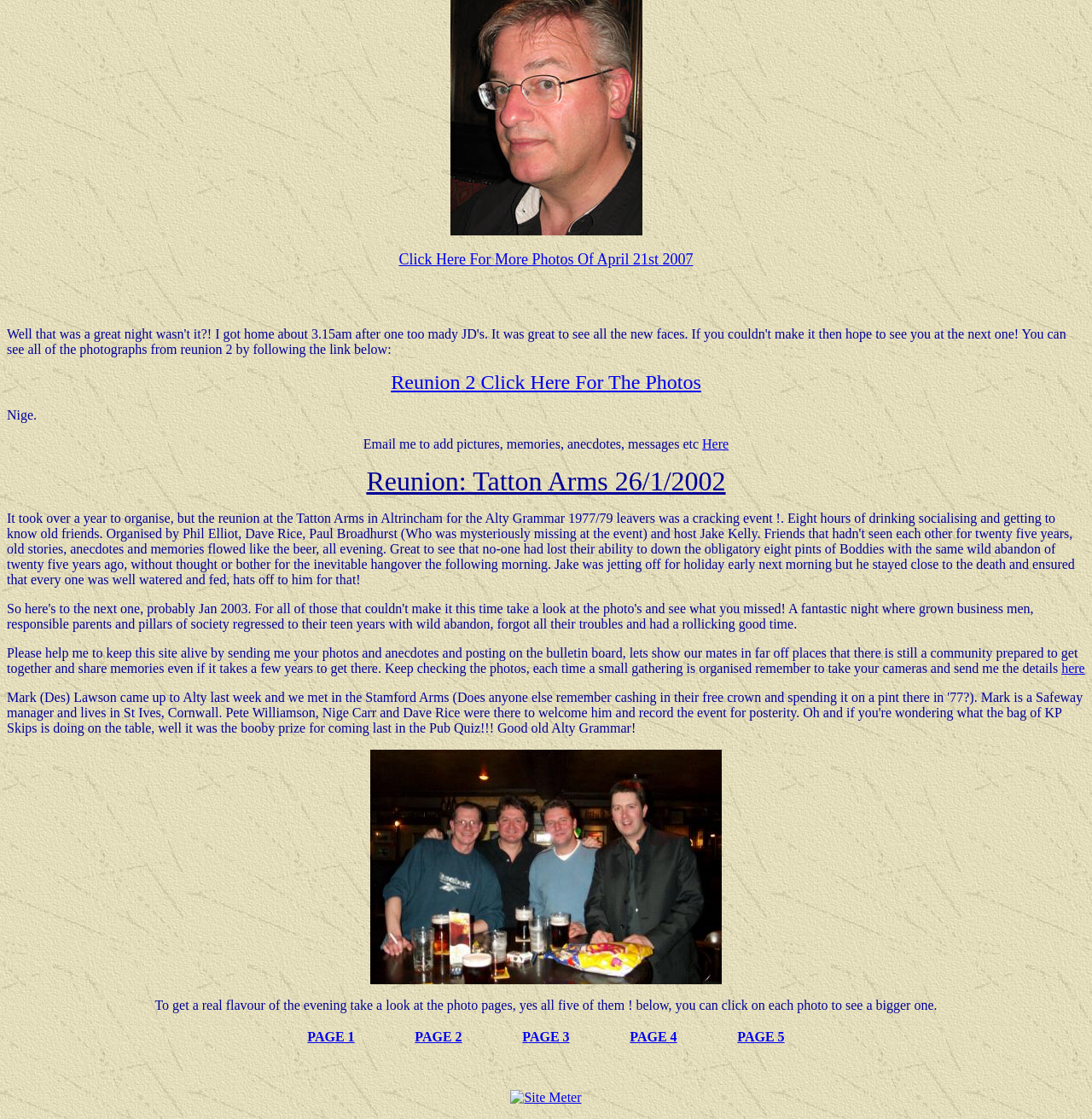What is the purpose of this website?
Make sure to answer the question with a detailed and comprehensive explanation.

Based on the content of the webpage, it appears to be a personal website dedicated to sharing photos and memories of reunions, with the owner encouraging visitors to contribute their own photos and anecdotes.